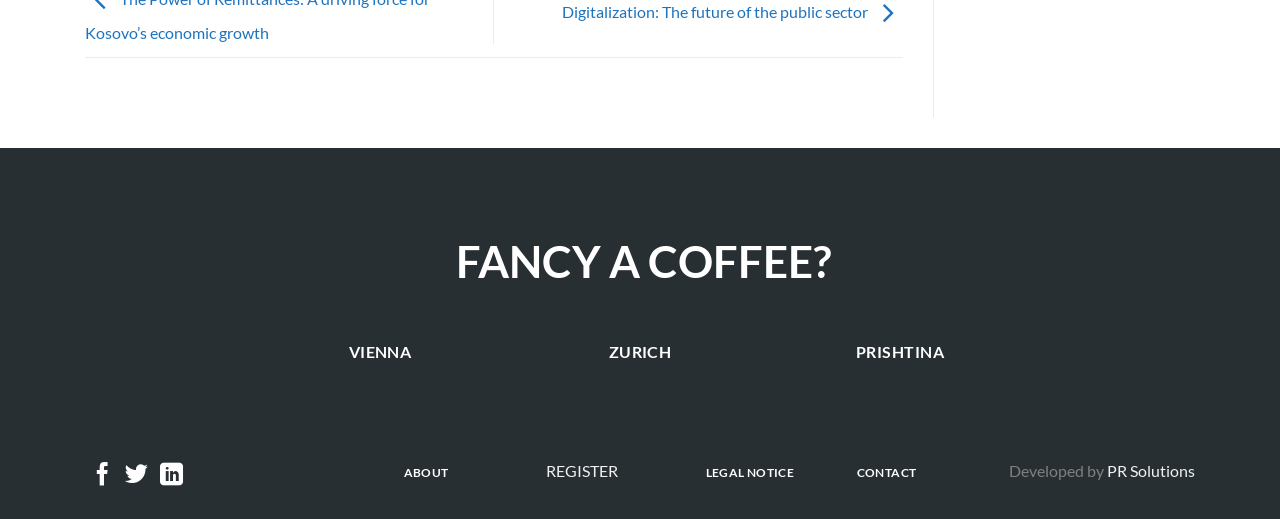What is the theme of the top link?
Answer the question using a single word or phrase, according to the image.

Digitalization